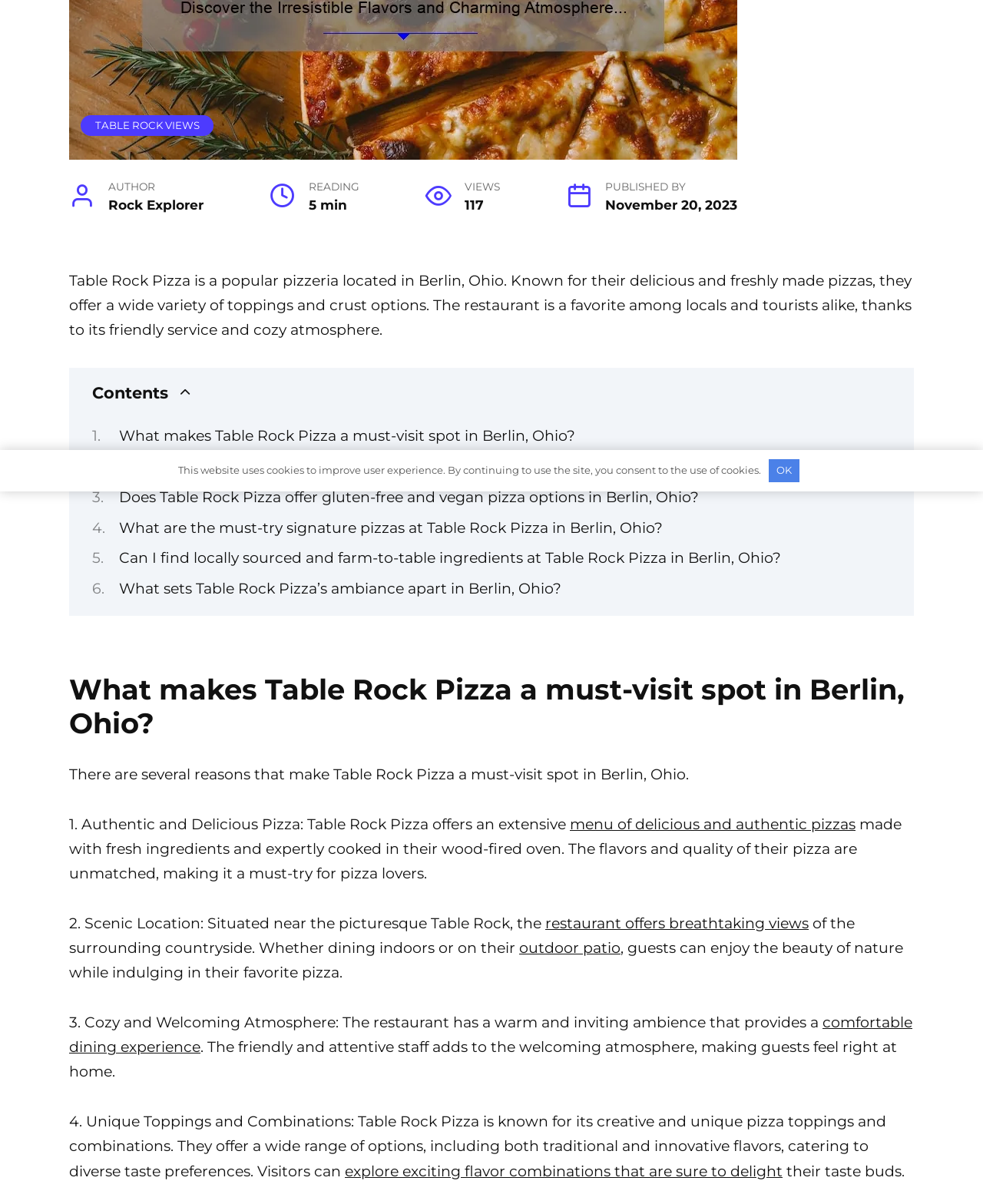Find the bounding box of the web element that fits this description: "outdoor patio".

[0.528, 0.78, 0.631, 0.795]